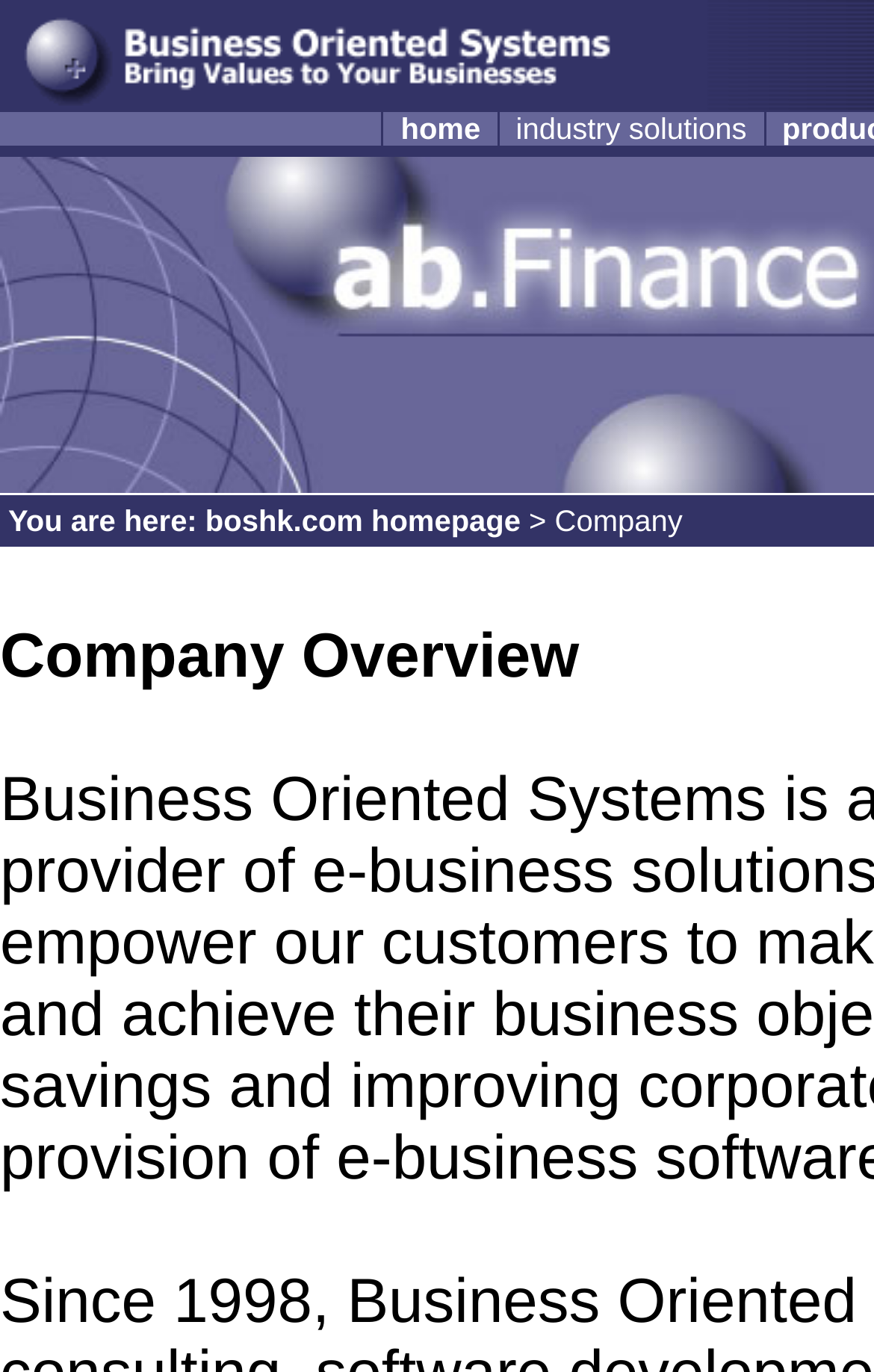What is the link above the 'home' button?
Look at the image and respond with a single word or a short phrase.

boshk.com homepage